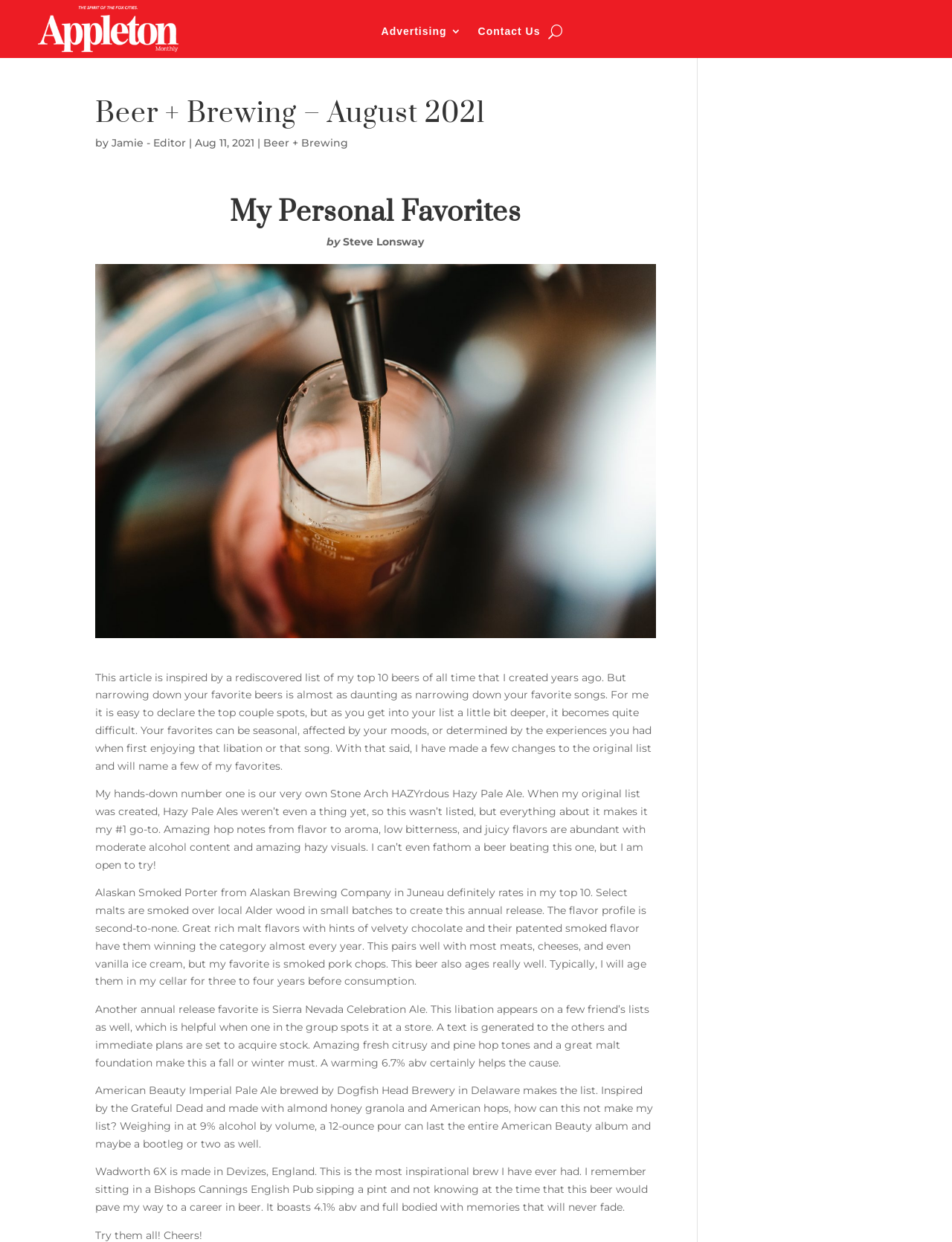What is the ABV of American Beauty Imperial Pale Ale?
Respond with a short answer, either a single word or a phrase, based on the image.

9%